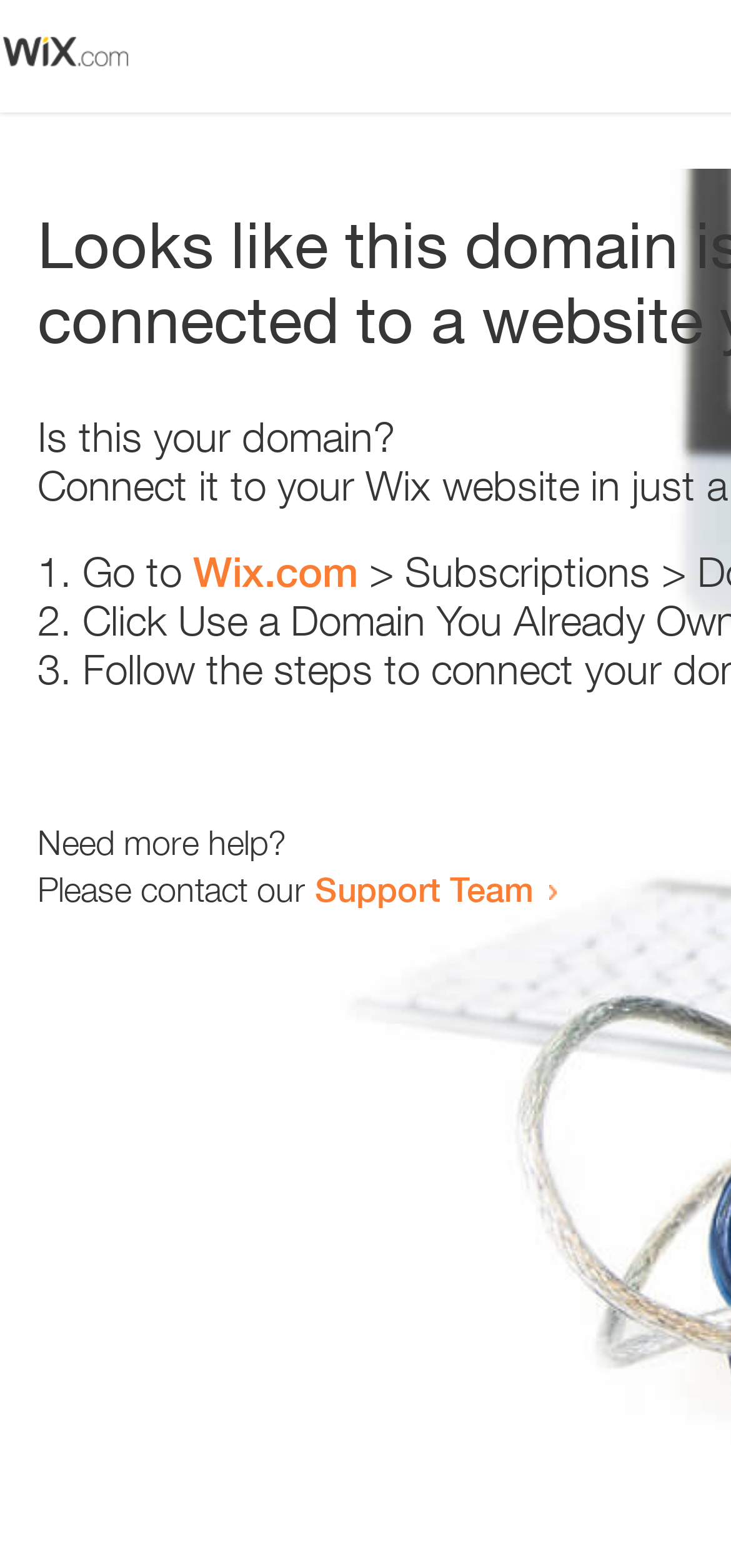Provide a thorough description of the webpage's content and layout.

The webpage appears to be an error page, with a small image at the top left corner. Below the image, there is a question "Is this your domain?" in a prominent position. 

To the right of the question, there is a numbered list with three items. The first item starts with "1." and suggests going to "Wix.com". The second item starts with "2." and the third item starts with "3.", but their contents are not specified. 

Below the list, there is a message "Need more help?" followed by a sentence "Please contact our Support Team" with a link to the Support Team.